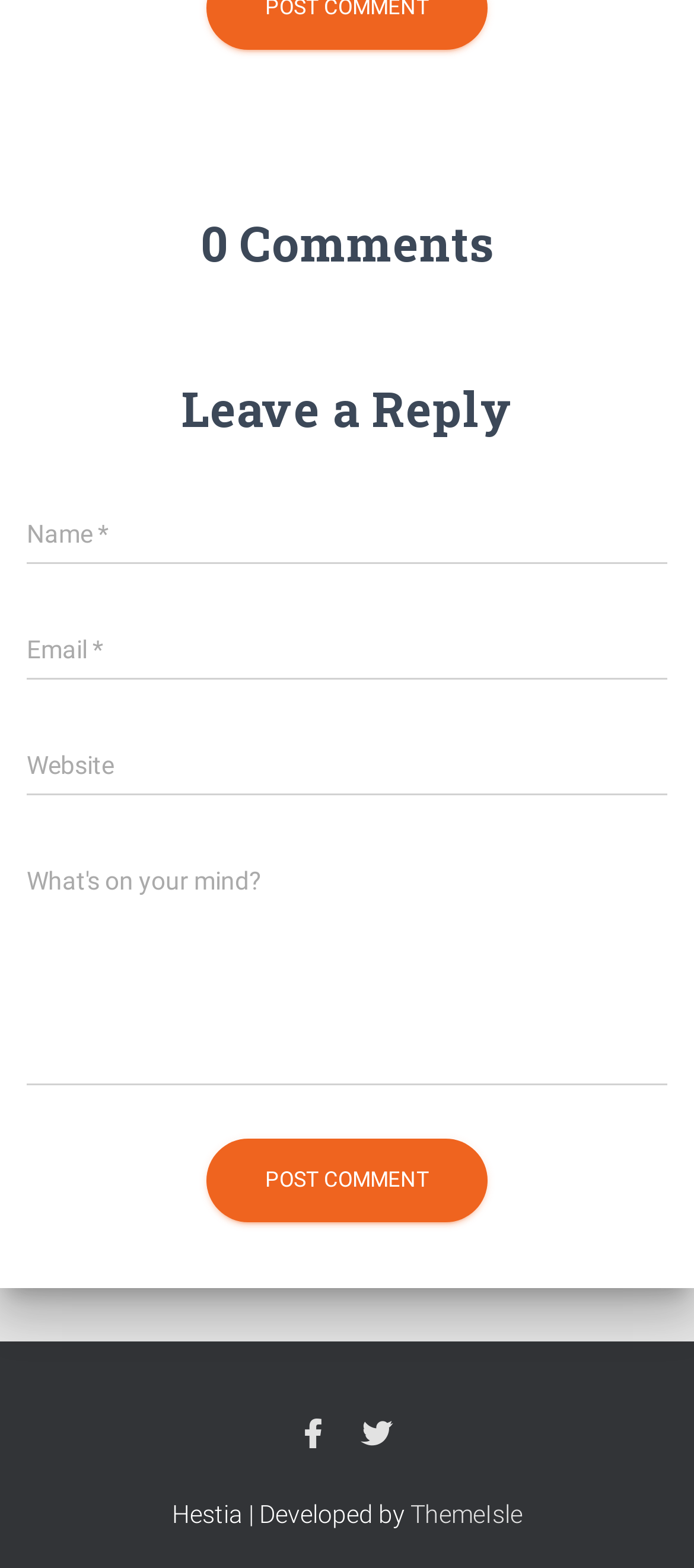Locate the bounding box coordinates of the element you need to click to accomplish the task described by this instruction: "Enter your name".

[0.038, 0.32, 0.962, 0.361]